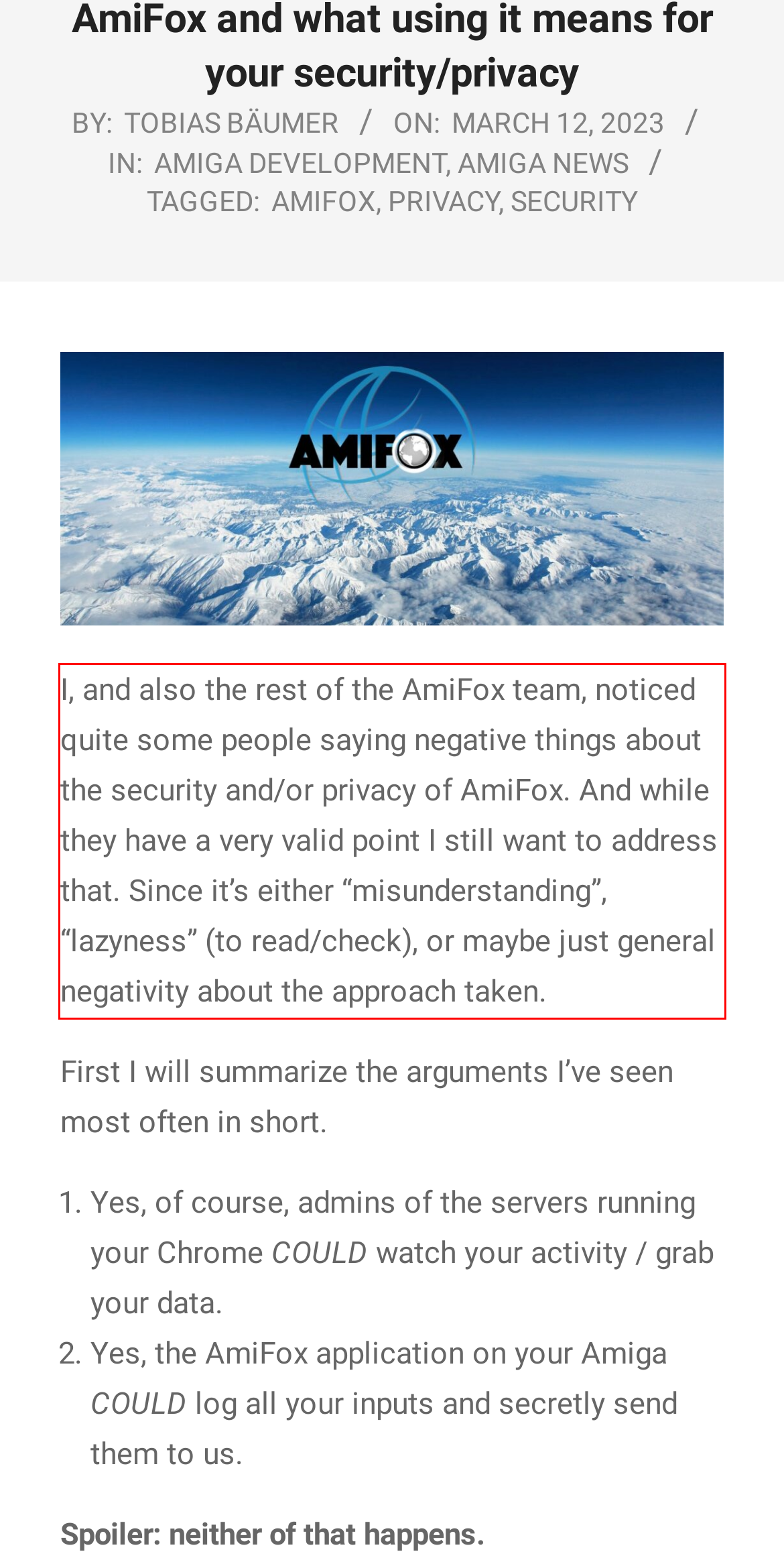Analyze the screenshot of the webpage that features a red bounding box and recognize the text content enclosed within this red bounding box.

I, and also the rest of the AmiFox team, noticed quite some people saying negative things about the security and/or privacy of AmiFox. And while they have a very valid point I still want to address that. Since it’s either “misunderstanding”, “lazyness” (to read/check), or maybe just general negativity about the approach taken.